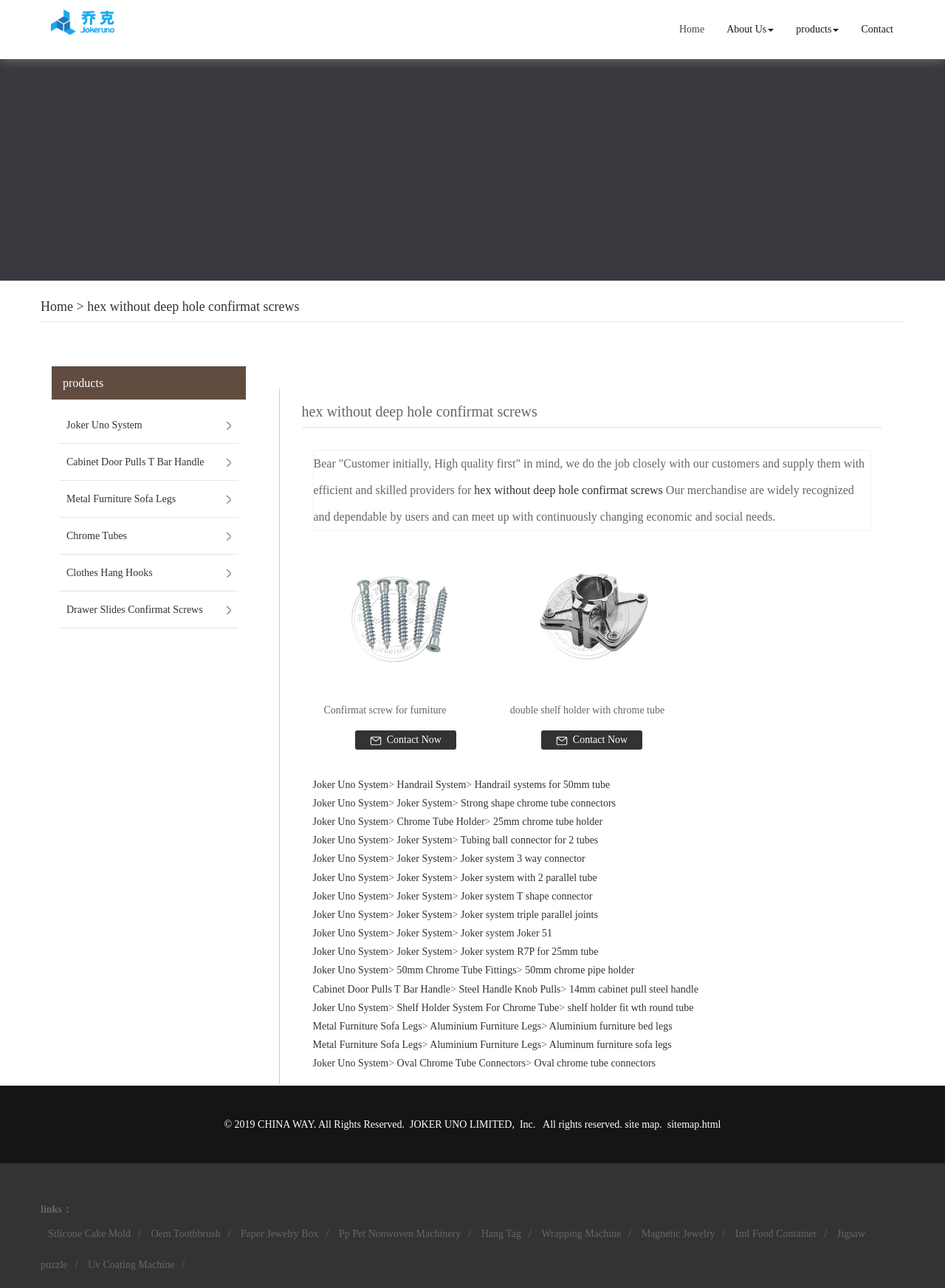Select the bounding box coordinates of the element I need to click to carry out the following instruction: "Learn about Joker Uno System".

[0.07, 0.316, 0.244, 0.344]